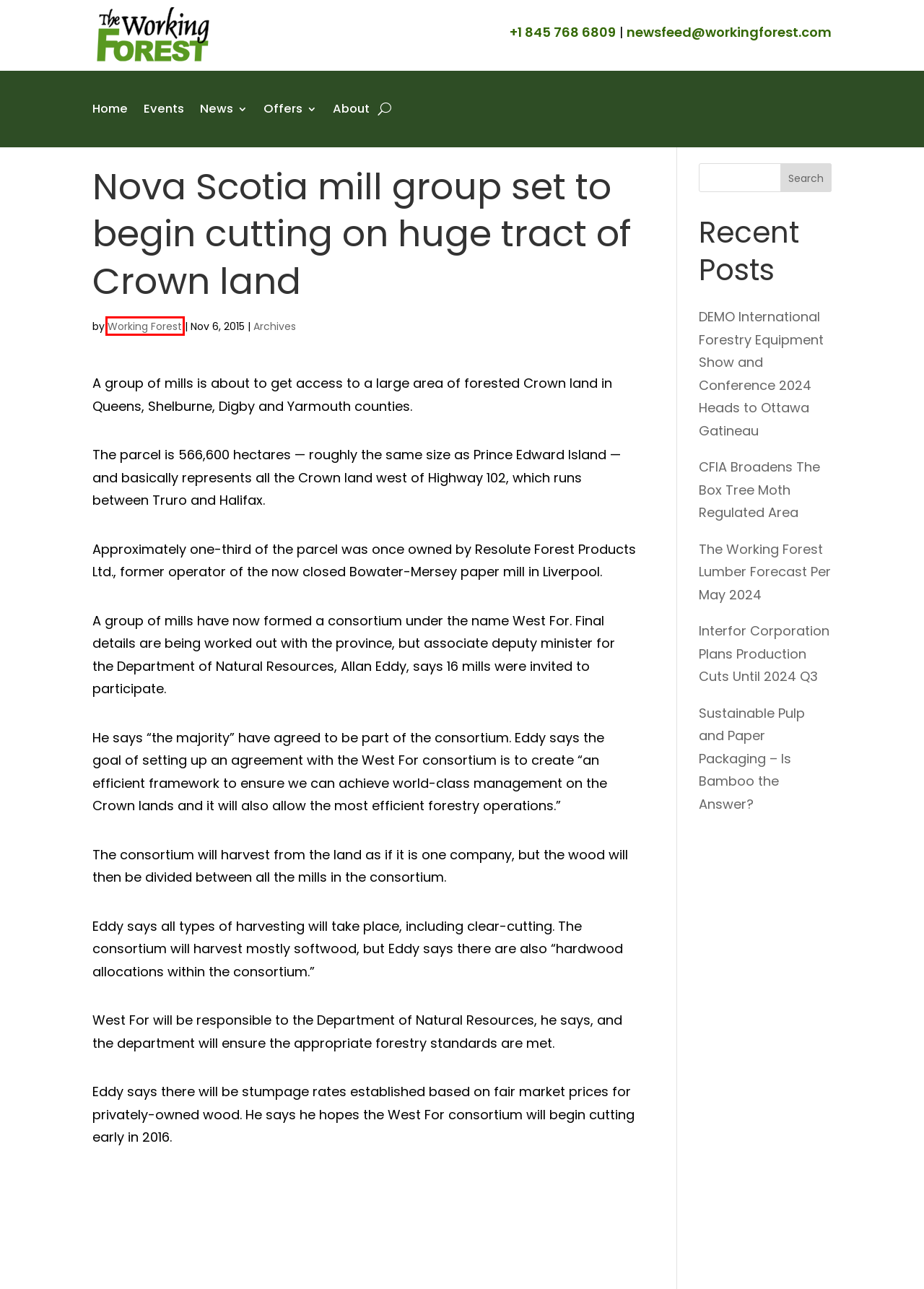Using the screenshot of a webpage with a red bounding box, pick the webpage description that most accurately represents the new webpage after the element inside the red box is clicked. Here are the candidates:
A. Working Forest - The Working Forest
B. Home - The Working Forest
C. CFIA Broadens The Box Tree Moth Regulated Area - The Working Forest
D. Sustainable Pulp and Paper Packaging - Is Bamboo the Answer? - The Working Forest
E. Archives - The Working Forest
F. About Us - The Working Forest
G. The Working Forest Lumber Forecast Per May 2024 - The Working Forest
H. Interfor Corporation Plans Production Cuts Until 2024 Q3 - The Working Forest

A